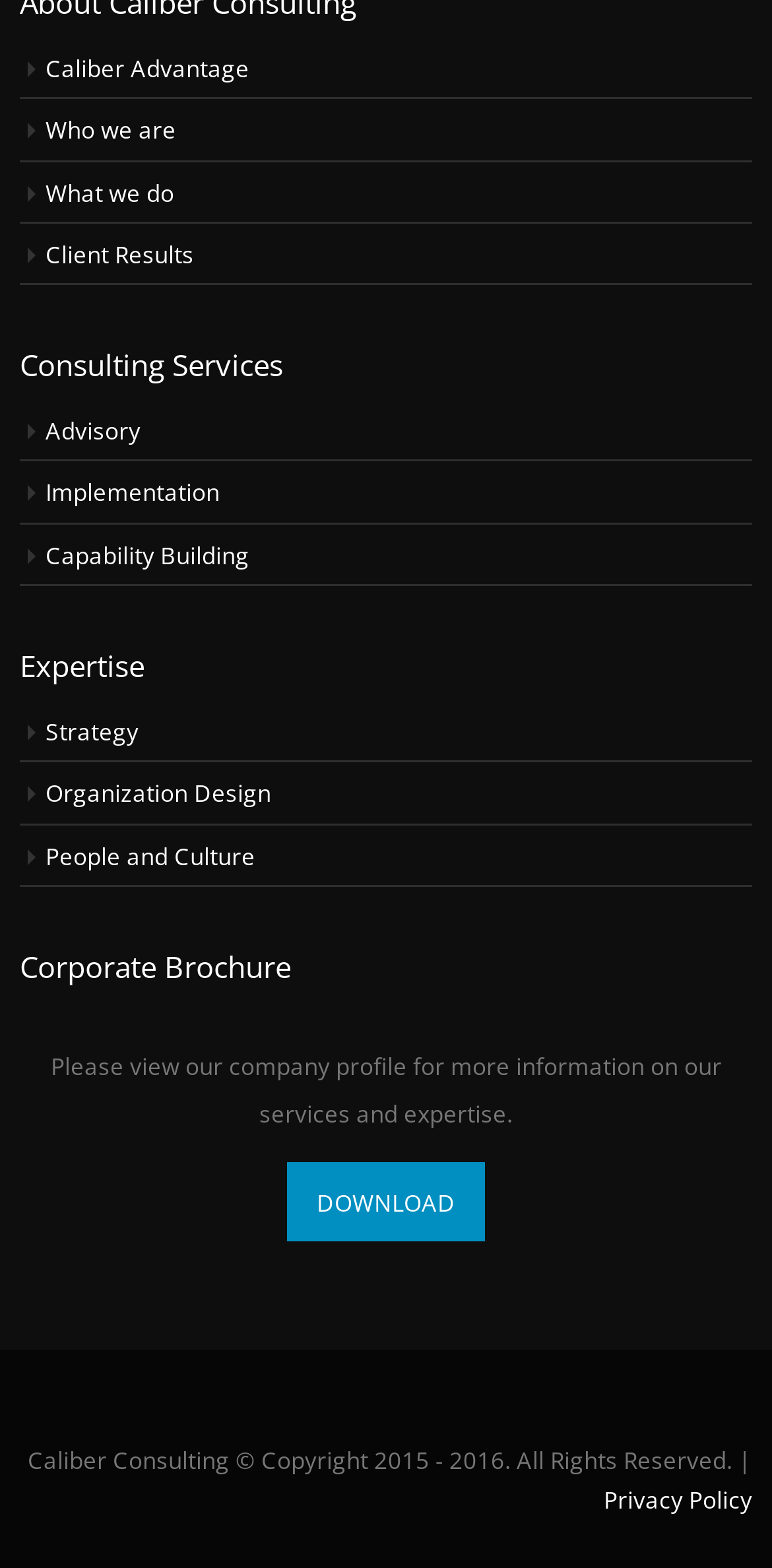Identify the bounding box coordinates of the region that needs to be clicked to carry out this instruction: "View Privacy Policy". Provide these coordinates as four float numbers ranging from 0 to 1, i.e., [left, top, right, bottom].

[0.782, 0.946, 0.974, 0.966]